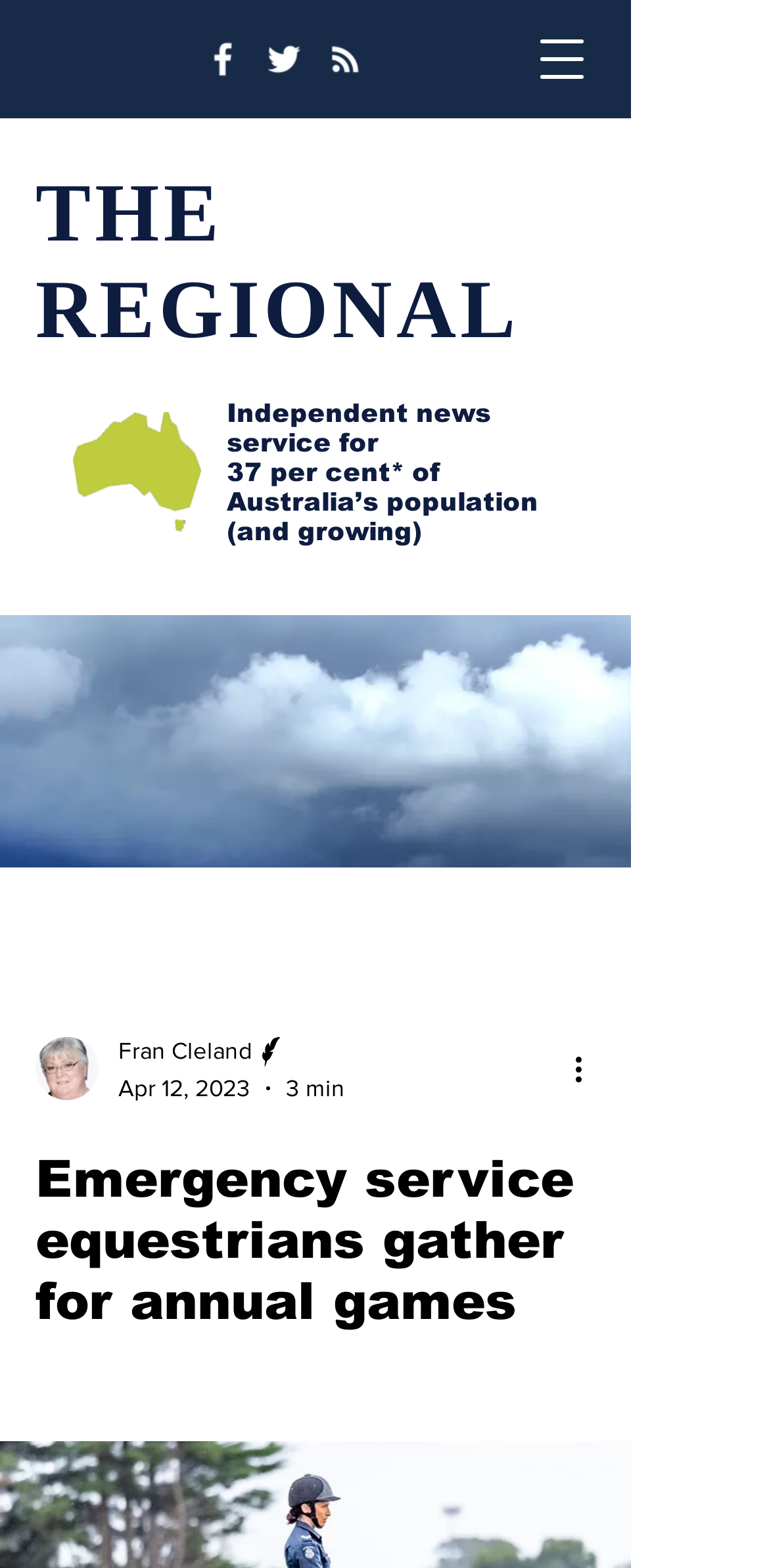Using the format (top-left x, top-left y, bottom-right x, bottom-right y), and given the element description, identify the bounding box coordinates within the screenshot: aria-label="Open navigation menu"

[0.667, 0.006, 0.795, 0.069]